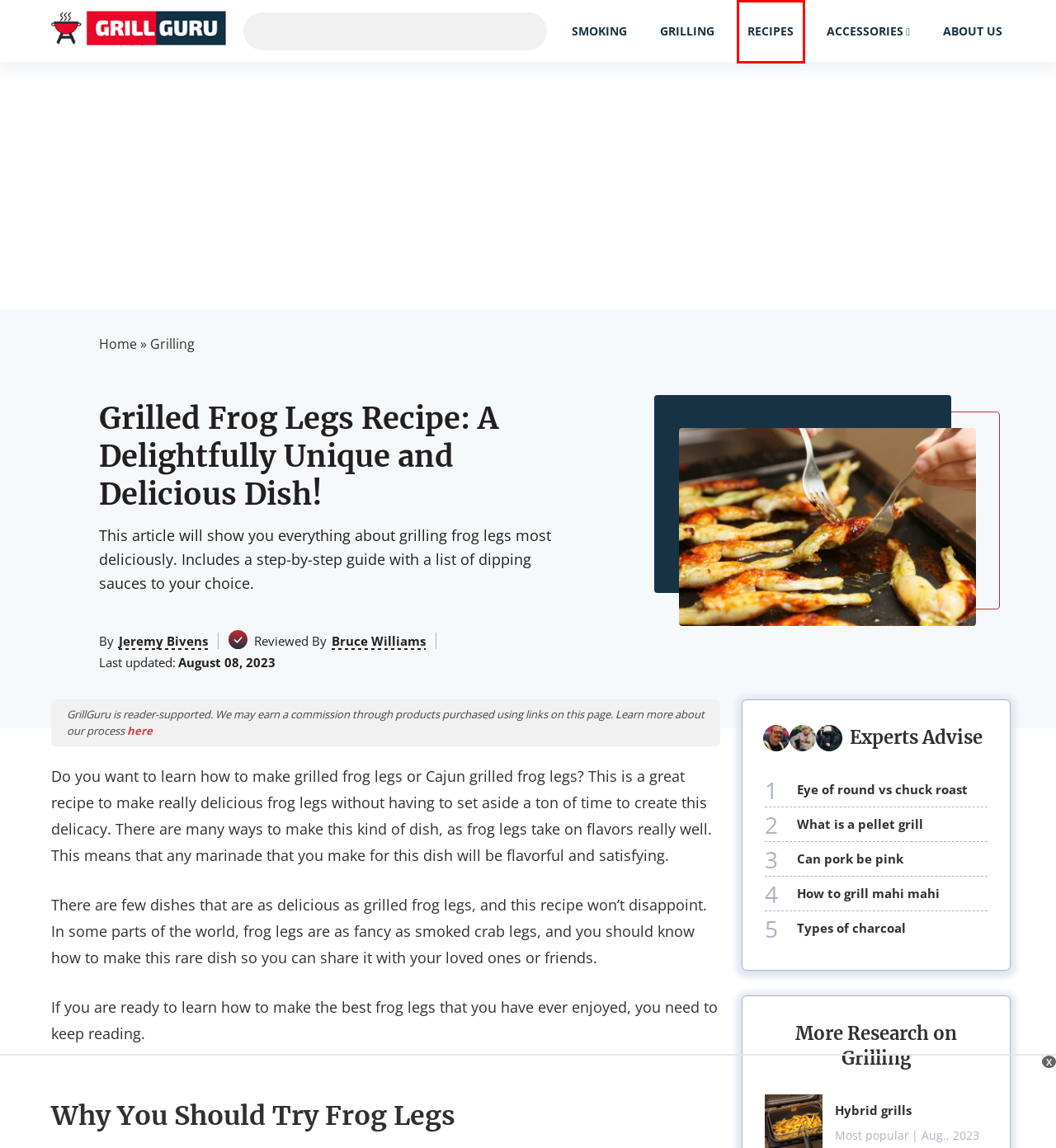Look at the screenshot of a webpage where a red bounding box surrounds a UI element. Your task is to select the best-matching webpage description for the new webpage after you click the element within the bounding box. The available options are:
A. What Is a Pellet Grill? - We'll Explain! (Winter 2024)
B. Best Accessories: In-depth Reviews and Buying Advice (Oct. 2020)
C. Can Pork Be Pink: Everything You Need to Know (Winter 2024)
D. Bruce - Grillguru.org
E. Recipes
F. Jeremy - Grillguru.org
G. Grill Guru - Your assistant in organizing cool BBQ parties
H. Best Products for Smoking: In-depth Reviews and Advice (Oct. 2020)

E